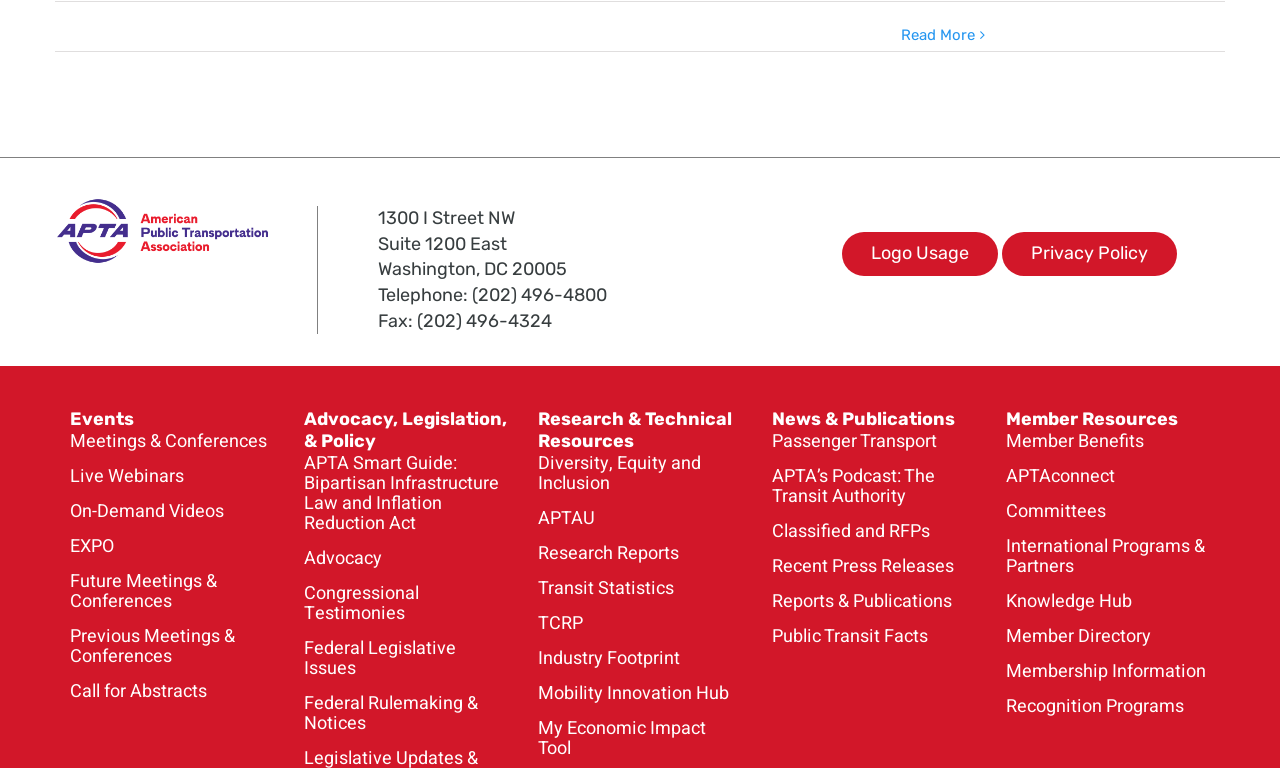What are the main categories on the webpage?
Using the image as a reference, give a one-word or short phrase answer.

Events, Advocacy, Research, News, Member Resources